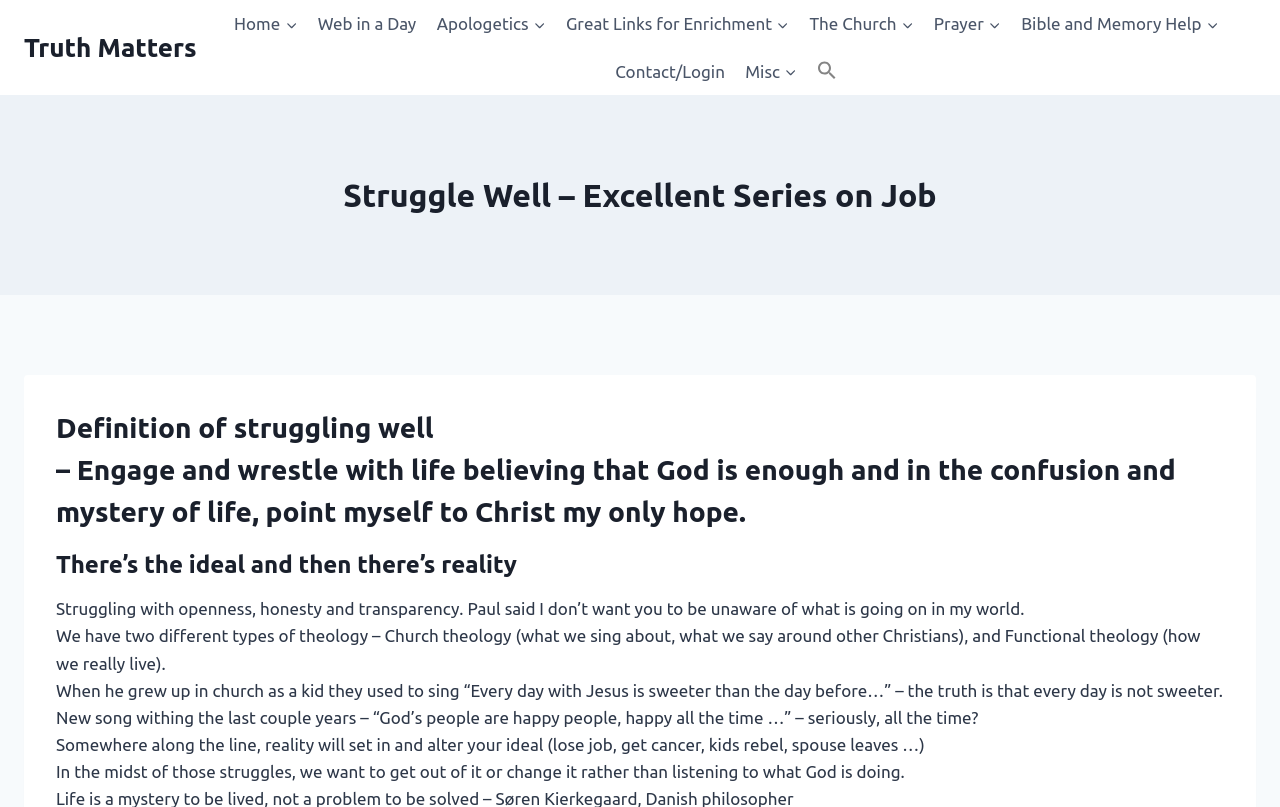Bounding box coordinates are specified in the format (top-left x, top-left y, bottom-right x, bottom-right y). All values are floating point numbers bounded between 0 and 1. Please provide the bounding box coordinate of the region this sentence describes: aria-label="Search Icon Link"

[0.631, 0.062, 0.662, 0.115]